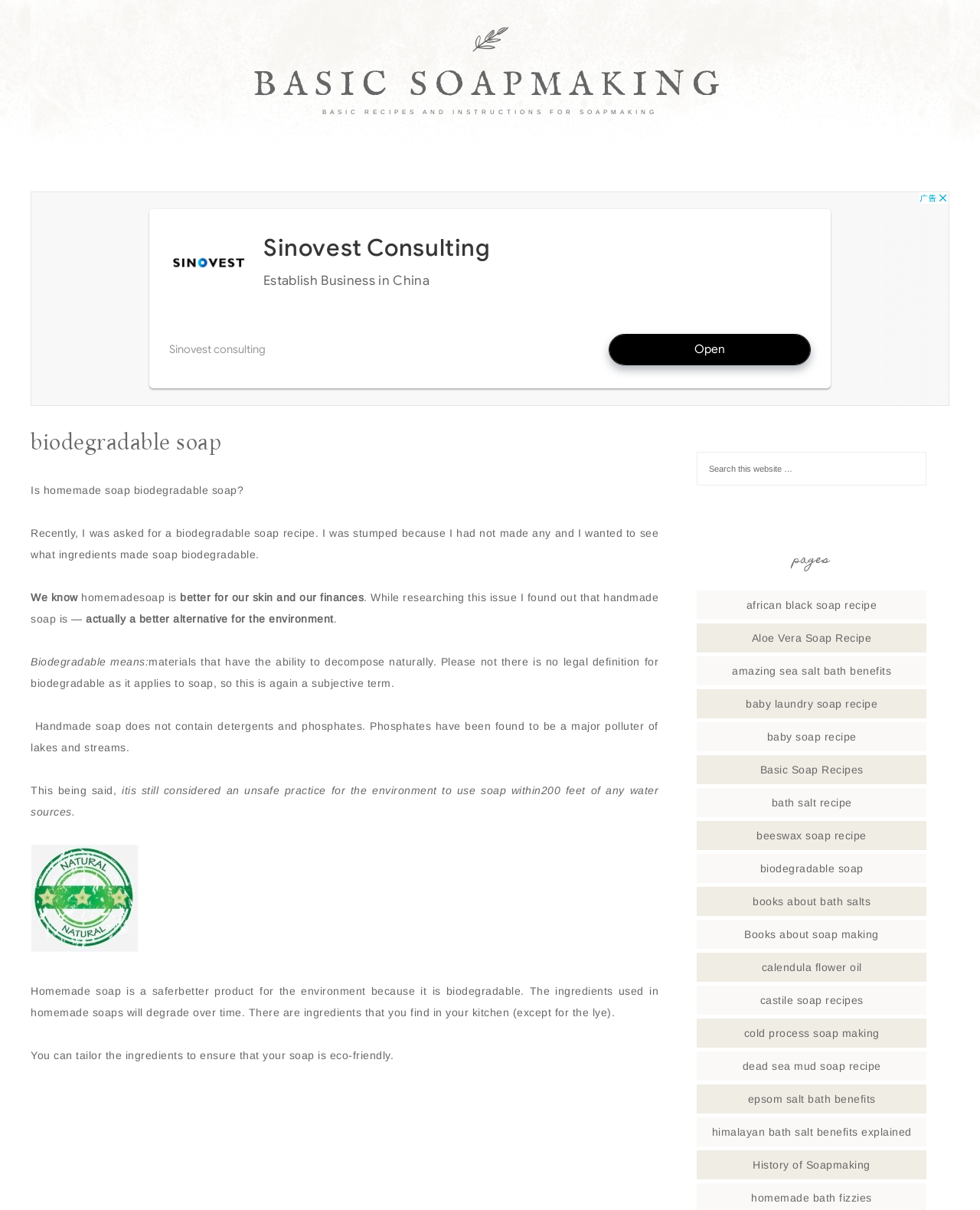Specify the bounding box coordinates of the element's area that should be clicked to execute the given instruction: "Click on the 'BASIC SOAPMAKING' link". The coordinates should be four float numbers between 0 and 1, i.e., [left, top, right, bottom].

[0.258, 0.053, 0.742, 0.089]